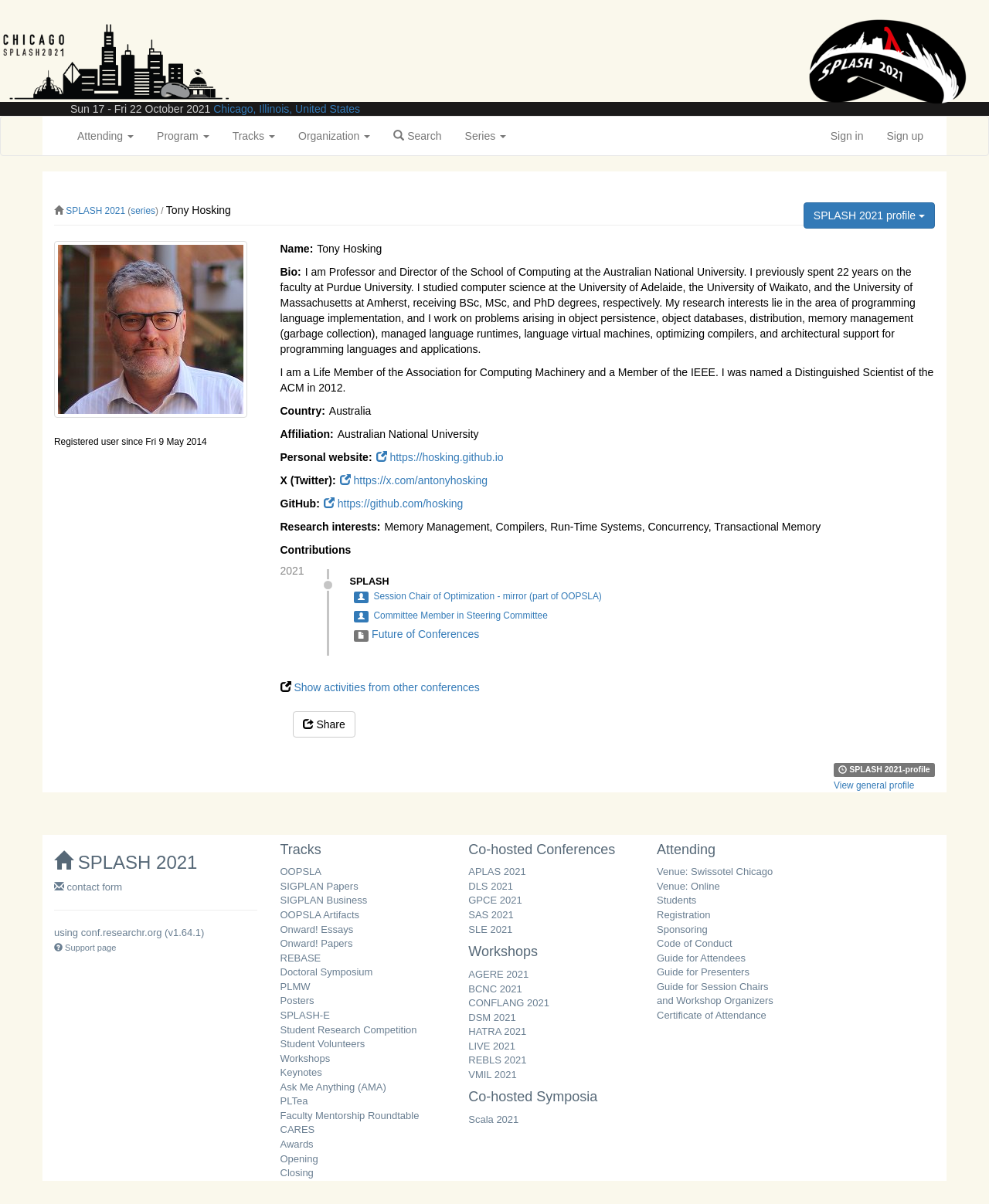Where is SPLASH 2021 held?
Please provide a single word or phrase as the answer based on the screenshot.

Chicago, Illinois, United States